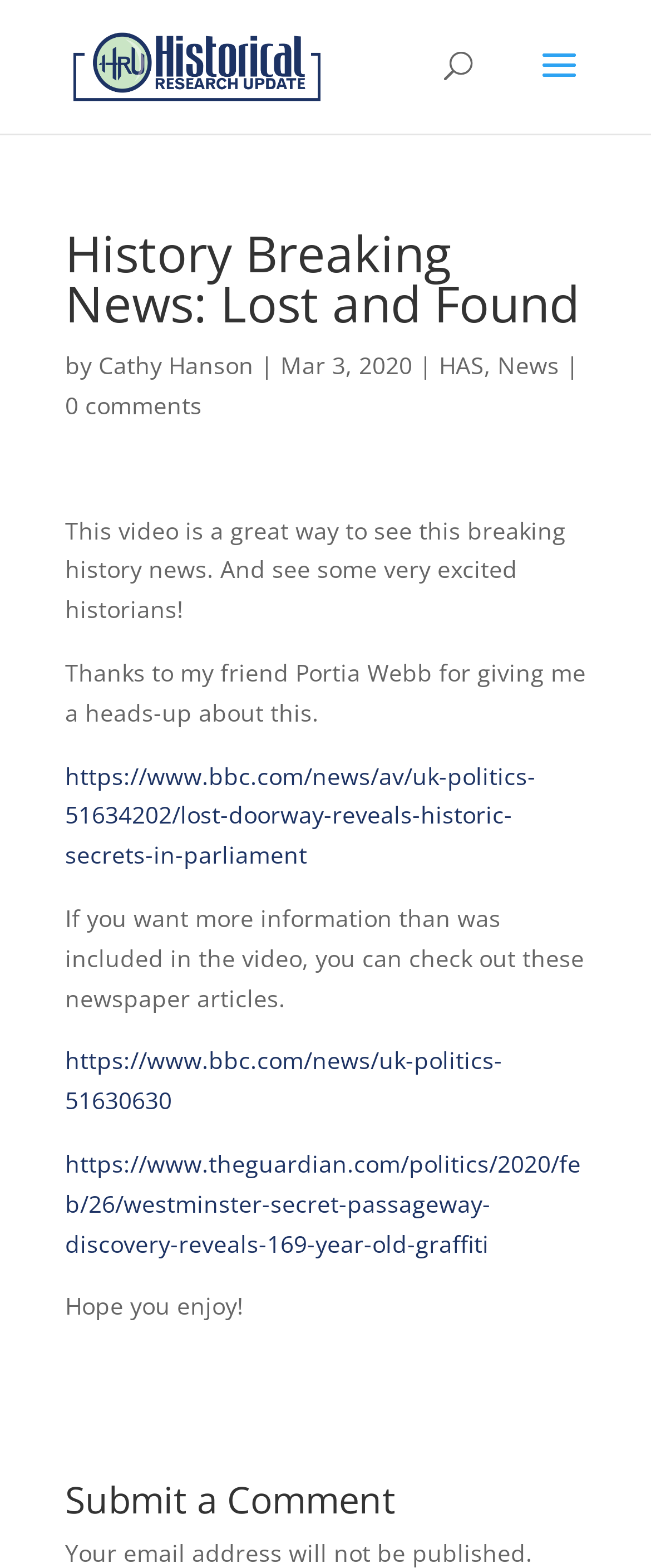Locate the bounding box coordinates of the area where you should click to accomplish the instruction: "Visit the Historical Research Update website".

[0.11, 0.031, 0.495, 0.051]